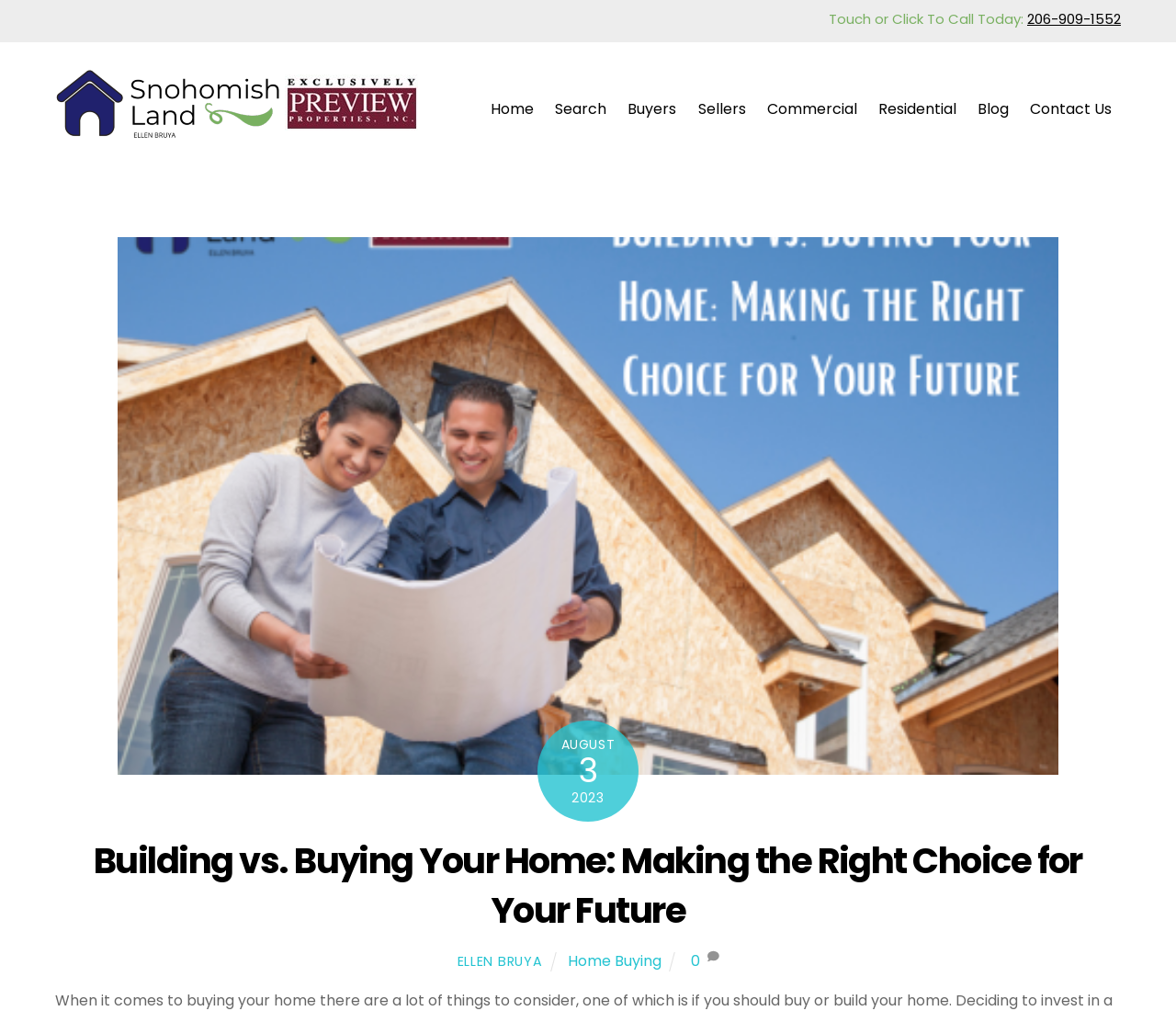Please identify the bounding box coordinates of the element I should click to complete this instruction: 'Read the blog'. The coordinates should be given as four float numbers between 0 and 1, like this: [left, top, right, bottom].

[0.824, 0.087, 0.865, 0.129]